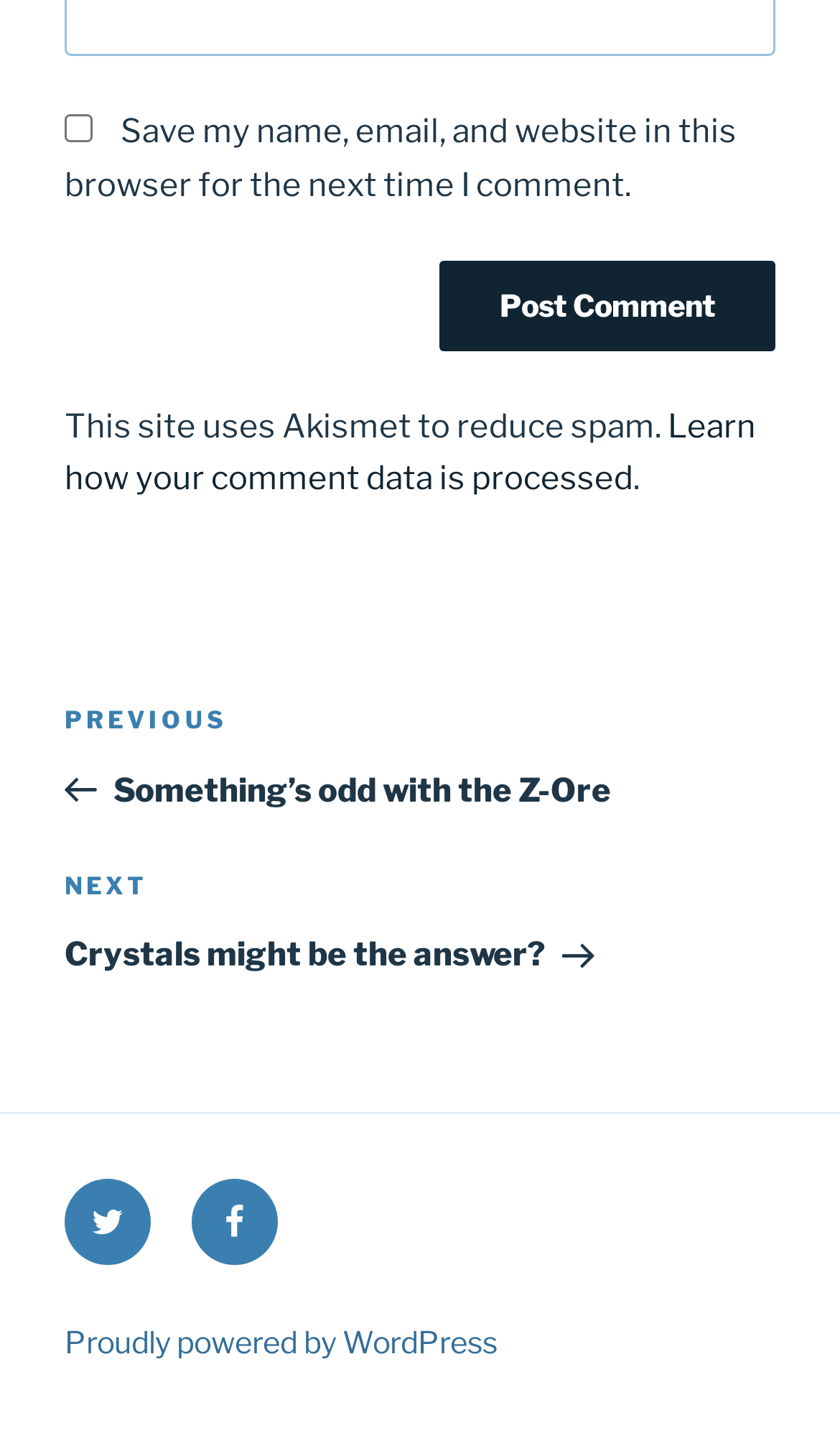Using the element description: "facebook", determine the bounding box coordinates. The coordinates should be in the format [left, top, right, bottom], with values between 0 and 1.

[0.228, 0.815, 0.331, 0.875]